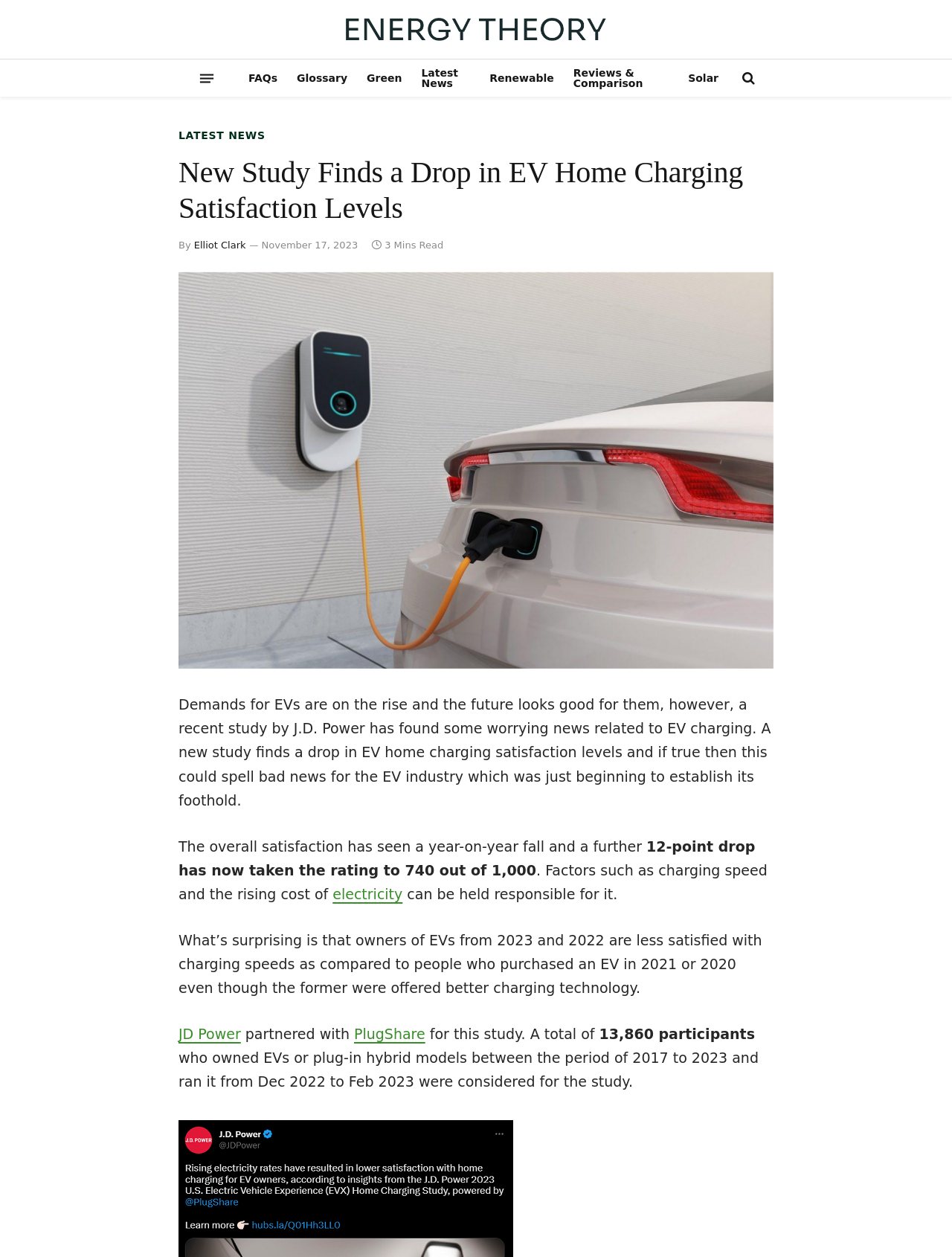Please give the bounding box coordinates of the area that should be clicked to fulfill the following instruction: "Click on the 'Menu' button". The coordinates should be in the format of four float numbers from 0 to 1, i.e., [left, top, right, bottom].

[0.21, 0.053, 0.224, 0.071]